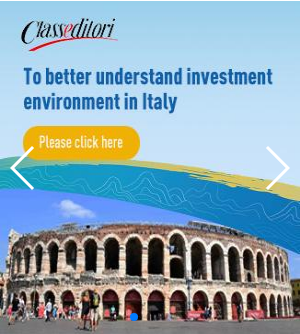What colors are used in the banner's design?
Use the information from the image to give a detailed answer to the question.

The color palette used in the banner's design includes shades of blue and green, which are mentioned in the image description. These colors contribute to the inviting atmosphere of the advertisement, making it more appealing to potential investors or individuals interested in exploring opportunities in Italy.